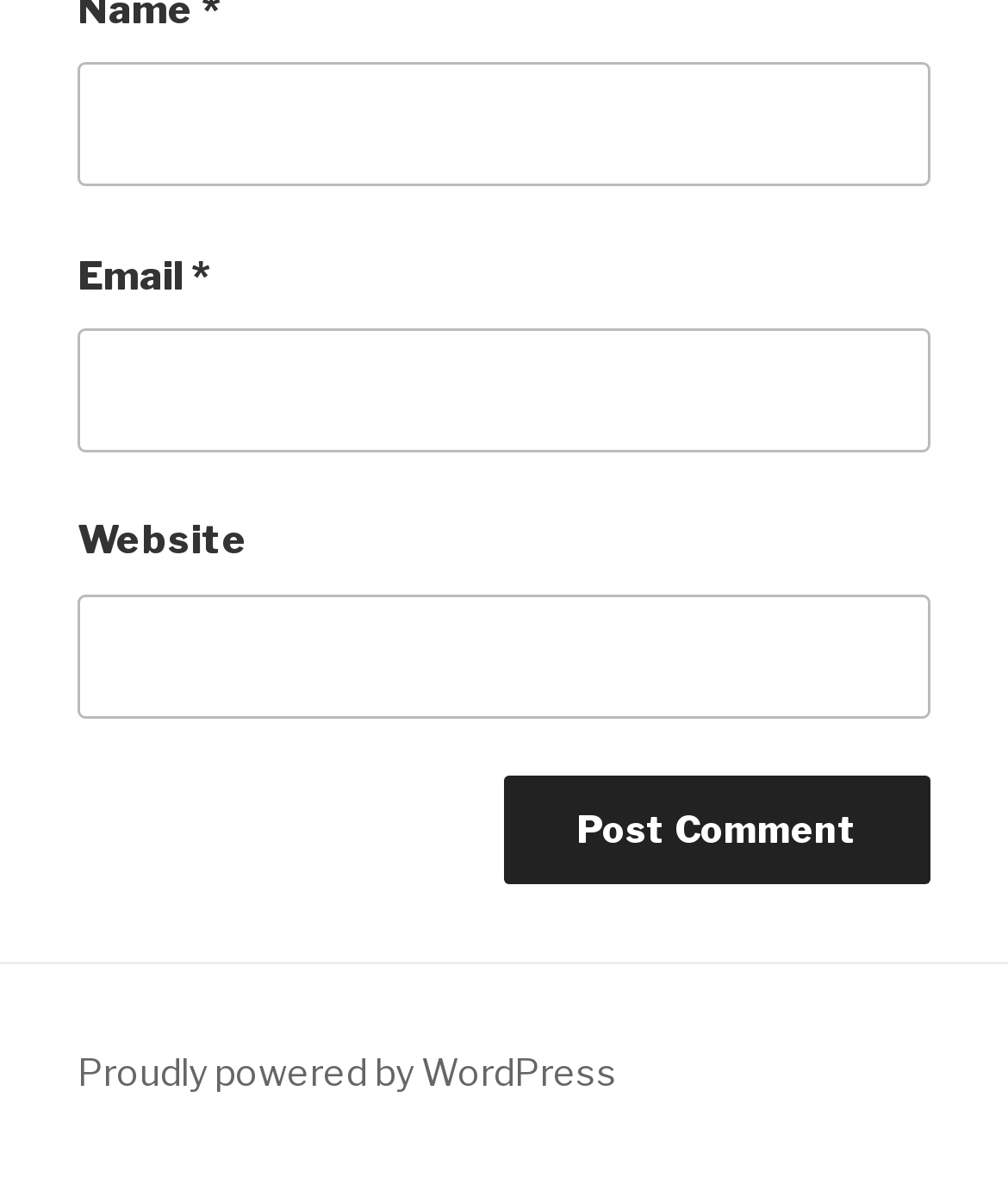From the element description: "Proudly powered by WordPress", extract the bounding box coordinates of the UI element. The coordinates should be expressed as four float numbers between 0 and 1, in the order [left, top, right, bottom].

[0.077, 0.877, 0.613, 0.914]